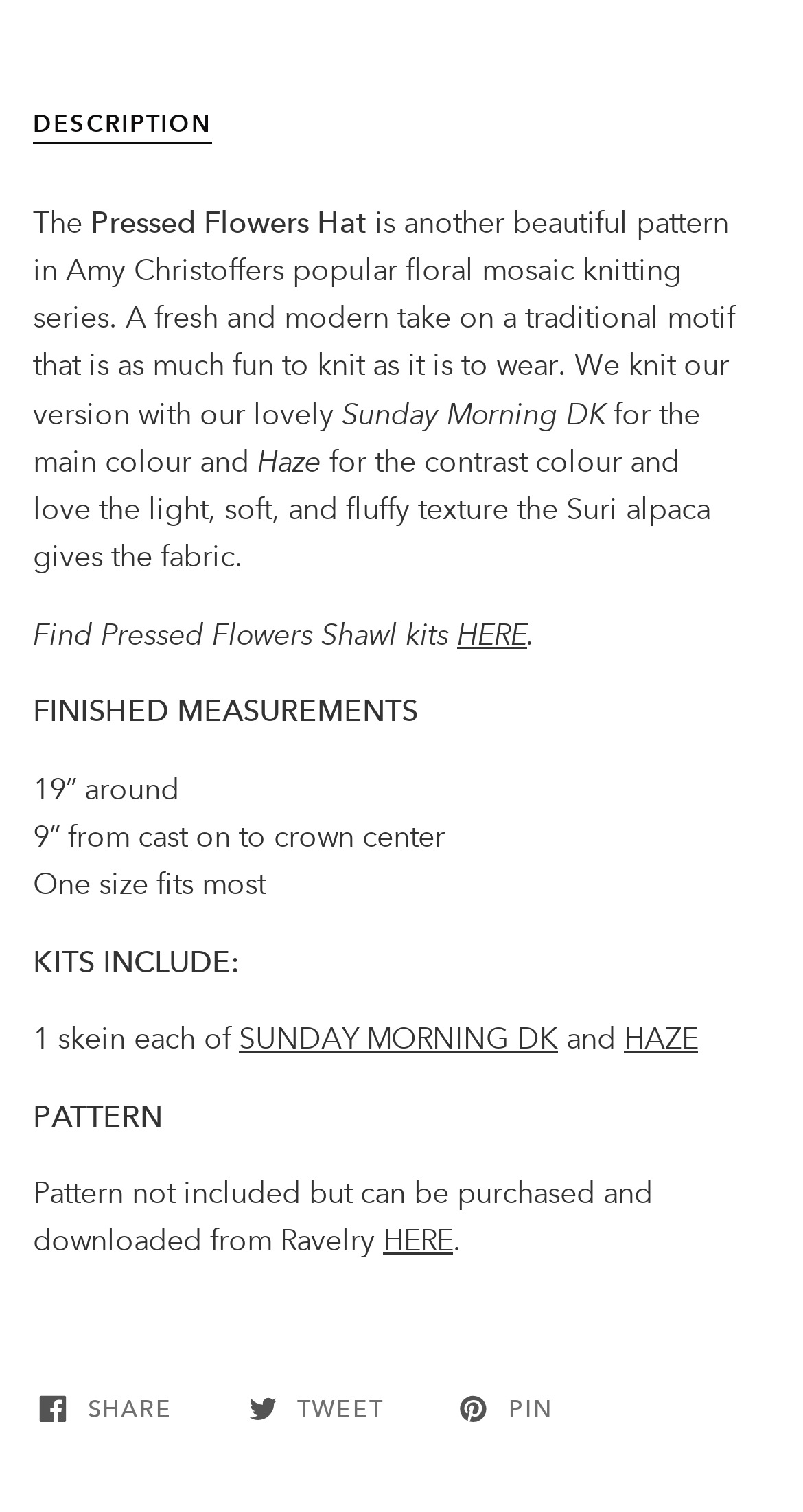Based on the element description: "HERE", identify the bounding box coordinates for this UI element. The coordinates must be four float numbers between 0 and 1, listed as [left, top, right, bottom].

[0.569, 0.407, 0.656, 0.431]